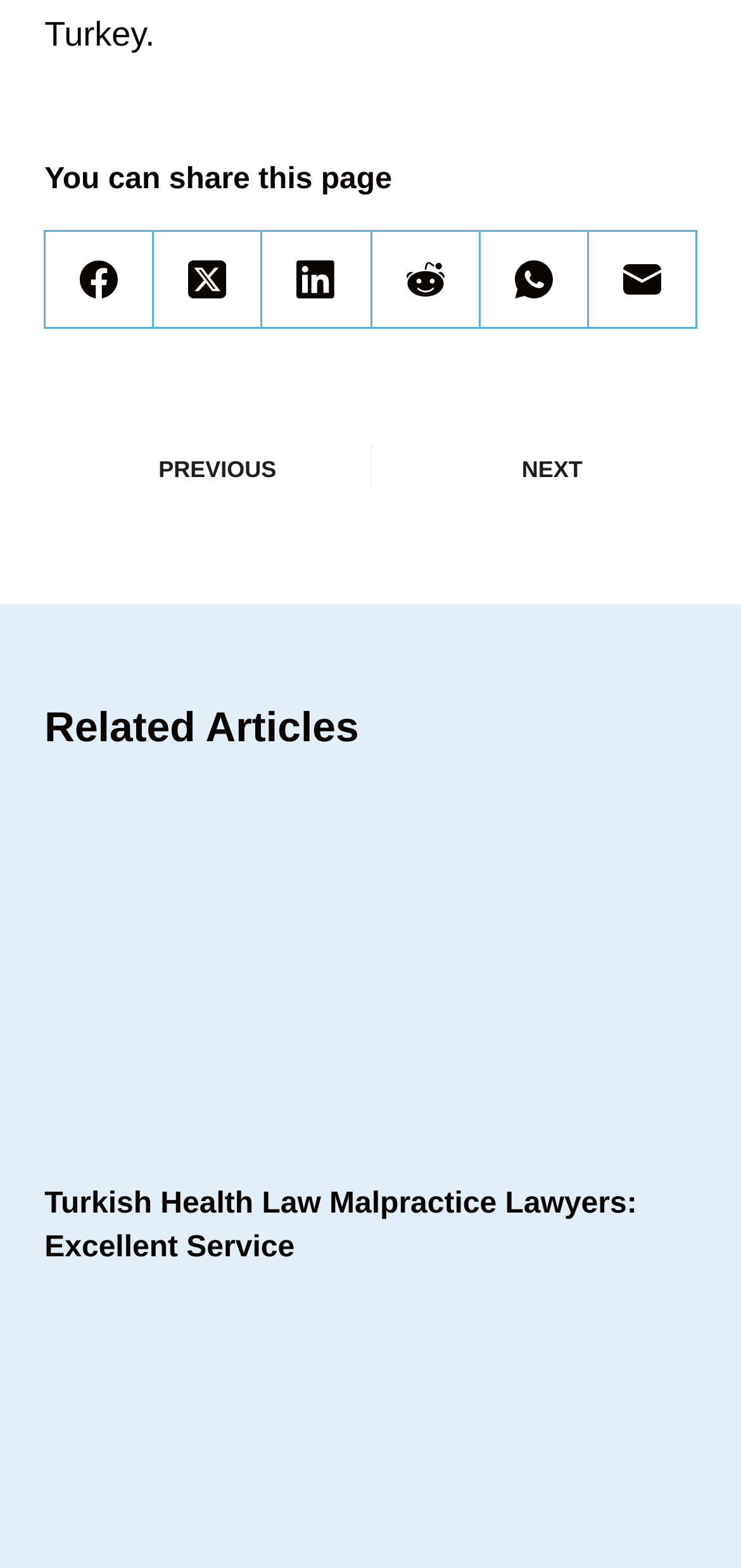Find the bounding box coordinates for the area that must be clicked to perform this action: "Go to previous page".

[0.06, 0.27, 0.465, 0.325]